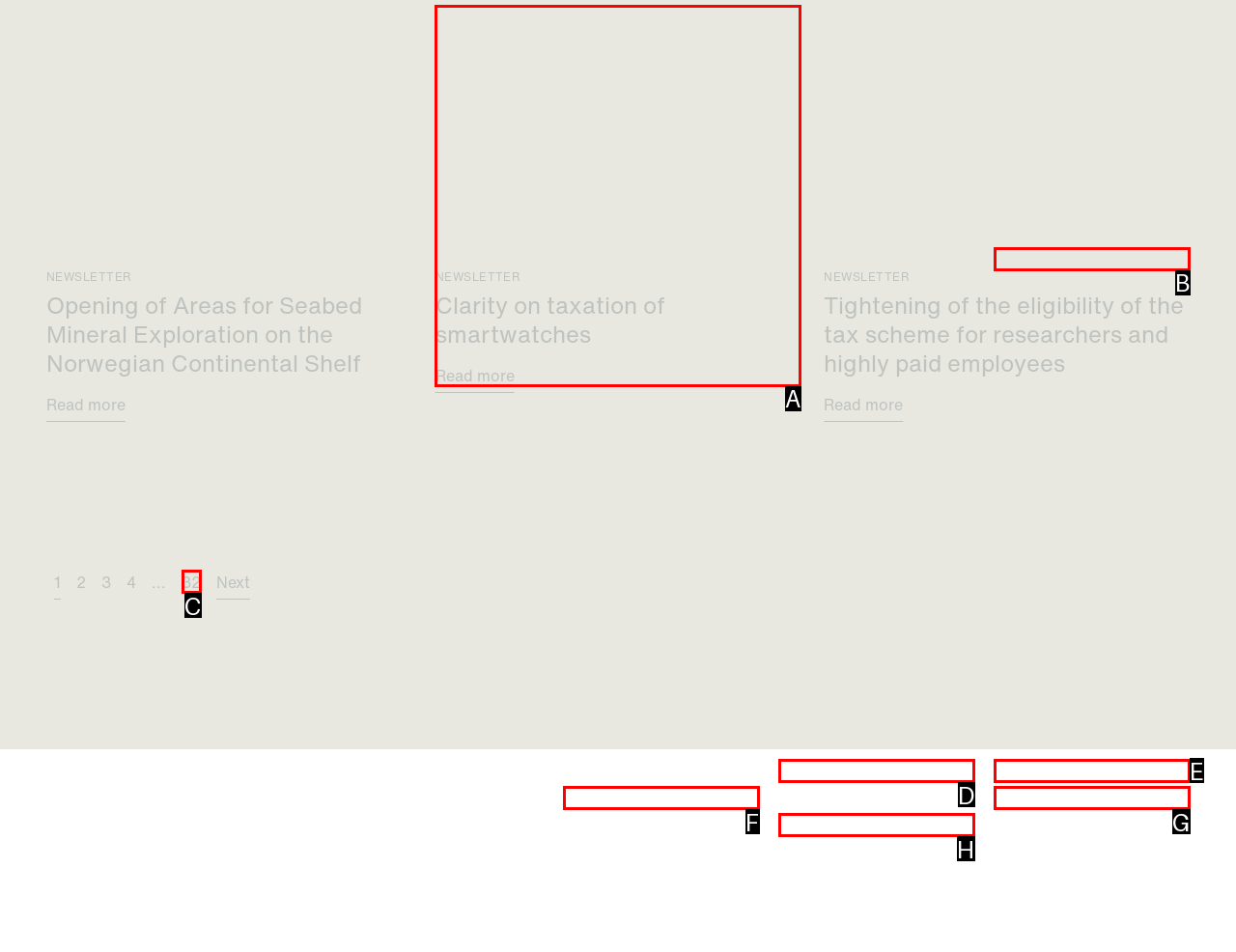Identify the HTML element to click to fulfill this task: Read more about Clarity on taxation of smartwatches
Answer with the letter from the given choices.

A